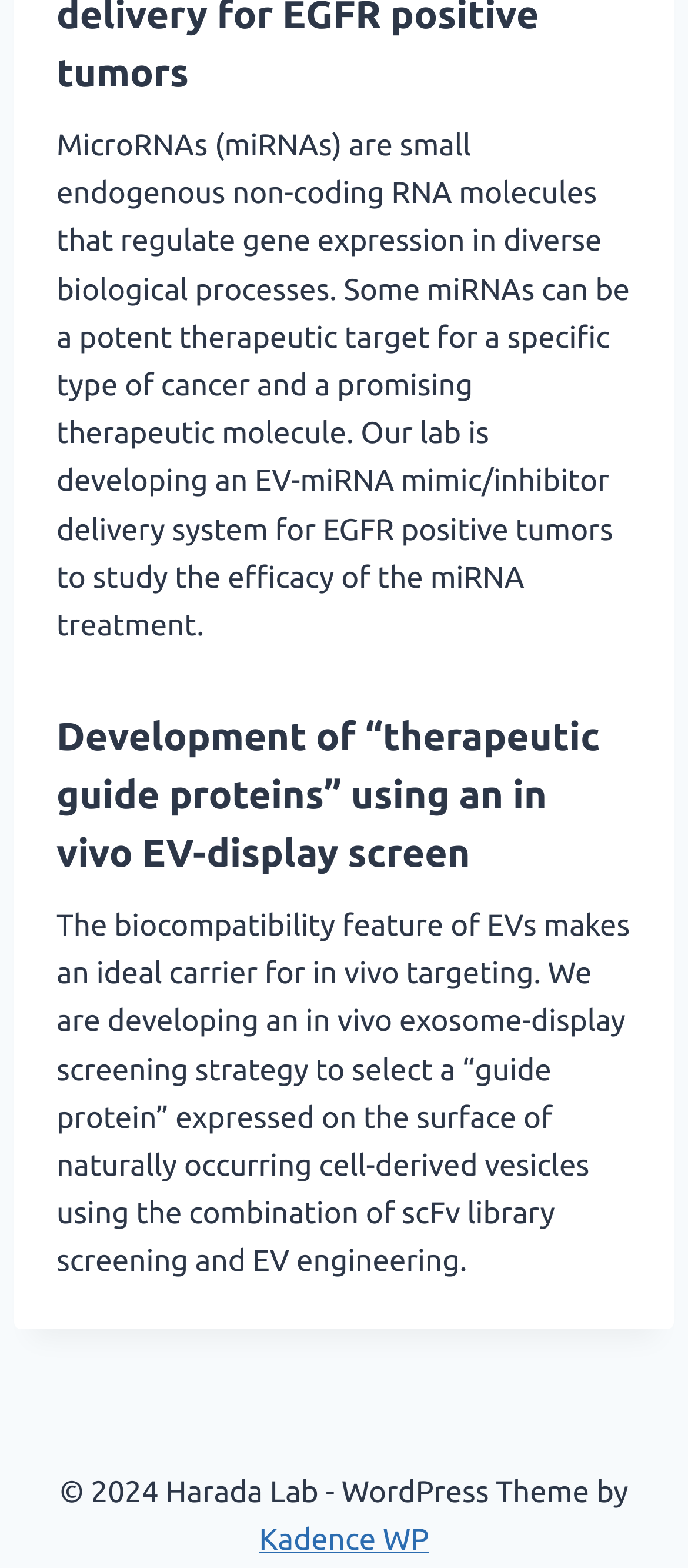Please provide the bounding box coordinates for the UI element as described: "Kadence WP". The coordinates must be four floats between 0 and 1, represented as [left, top, right, bottom].

[0.377, 0.971, 0.623, 0.993]